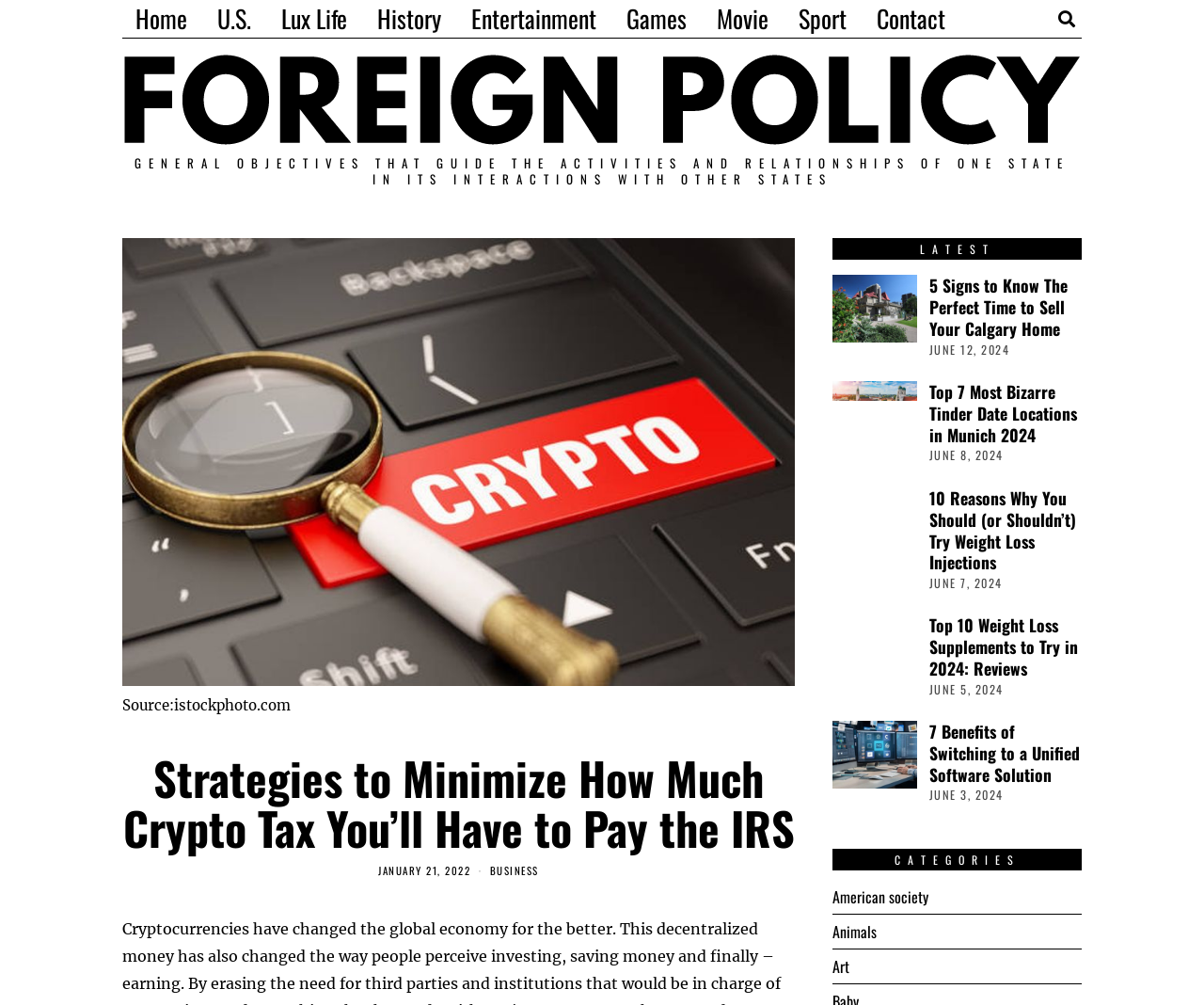What is the category of the article '5 Signs to Know The Perfect Time to Sell Your Calgary Home'?
Refer to the screenshot and answer in one word or phrase.

LATEST